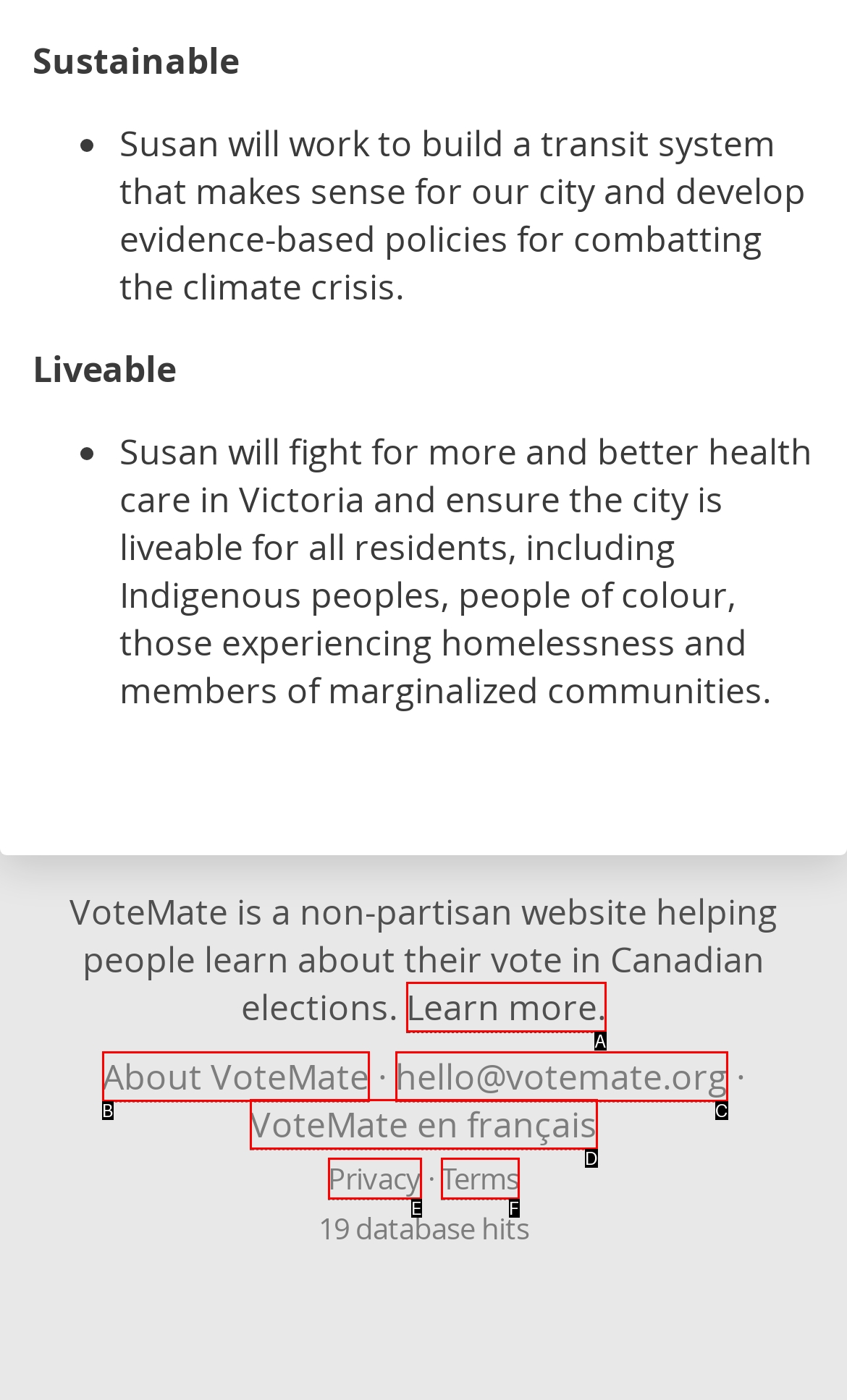Tell me which option best matches this description: Learn more.
Answer with the letter of the matching option directly from the given choices.

A